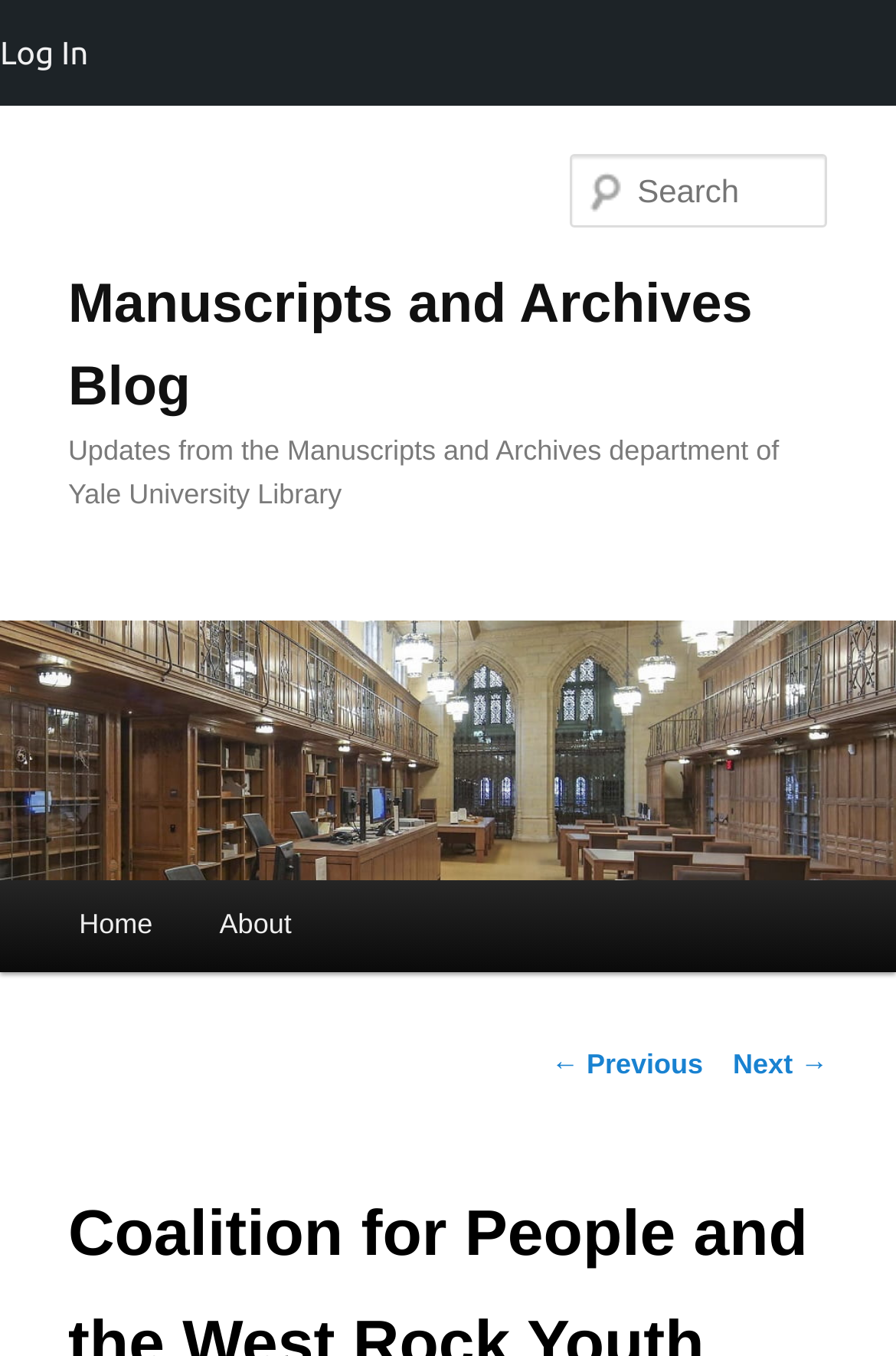Please determine the primary heading and provide its text.

Manuscripts and Archives Blog